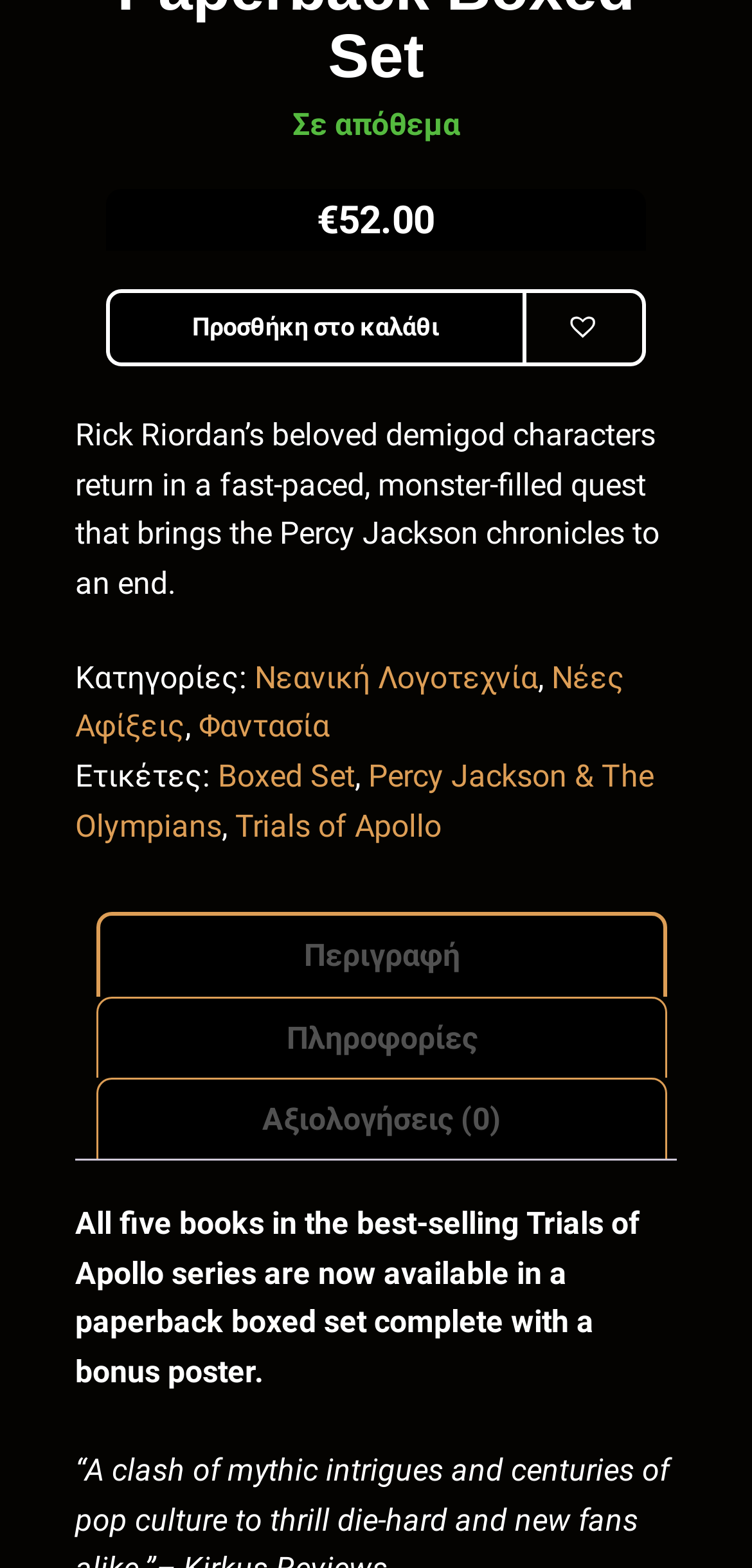Predict the bounding box coordinates for the UI element described as: "aria-label="Προσθήκη στα αγαπημένα" name="%cf%80%cf%81%ce%bf%cf%83%ce%b8%ce%ae%ce%ba%ce%b7-%cf%83%cf%84%ce%b1-%ce%b1%ce%b3%ce%b1%cf%80%ce%b7%ce%bc%ce%ad%ce%bd%ce%b1"". The coordinates should be four float numbers between 0 and 1, presented as [left, top, right, bottom].

[0.7, 0.184, 0.86, 0.233]